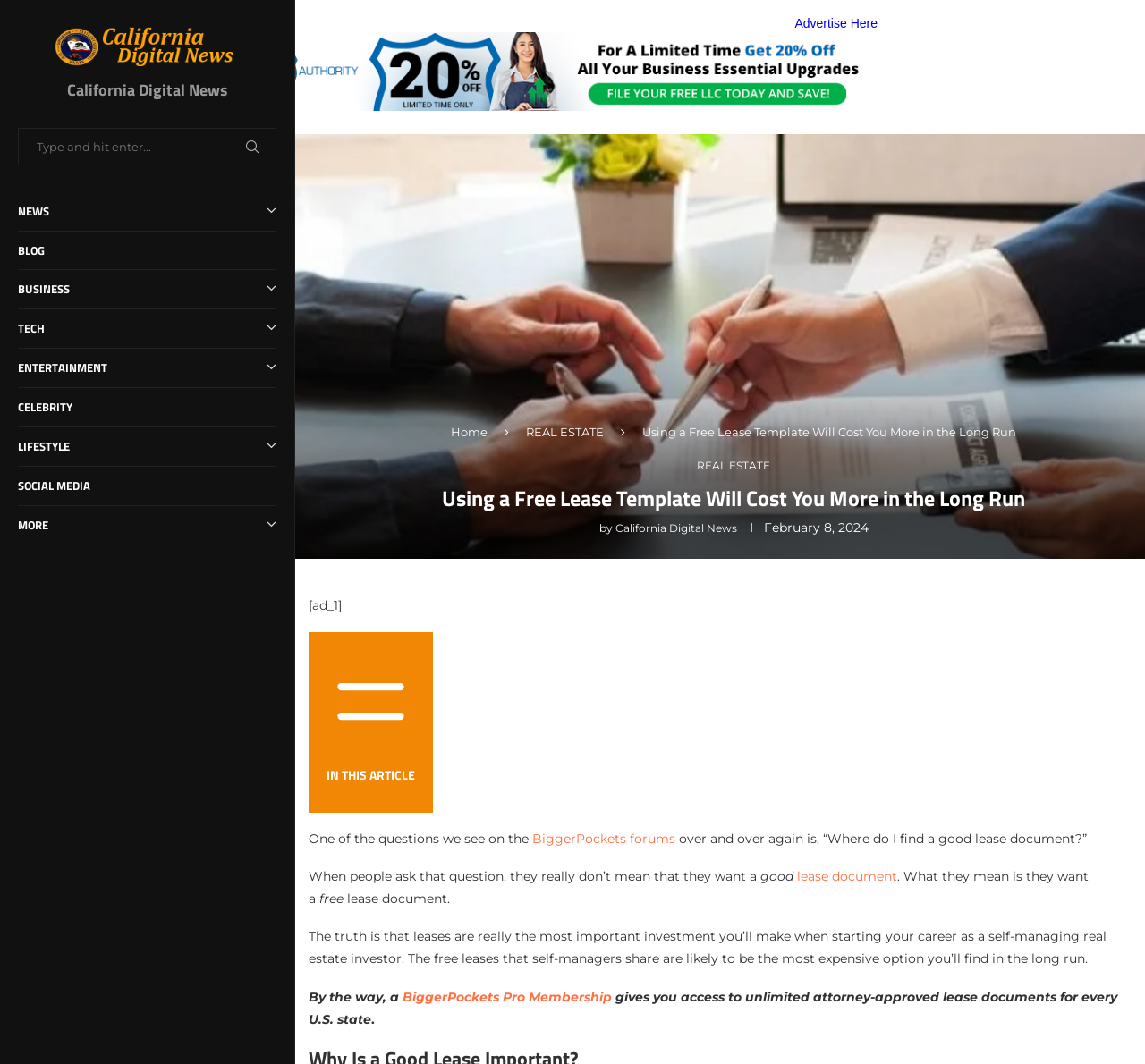What is the date of the current article?
Please utilize the information in the image to give a detailed response to the question.

I found the answer by looking at the time element at the top of the webpage, which displays the date 'February 8, 2024'.